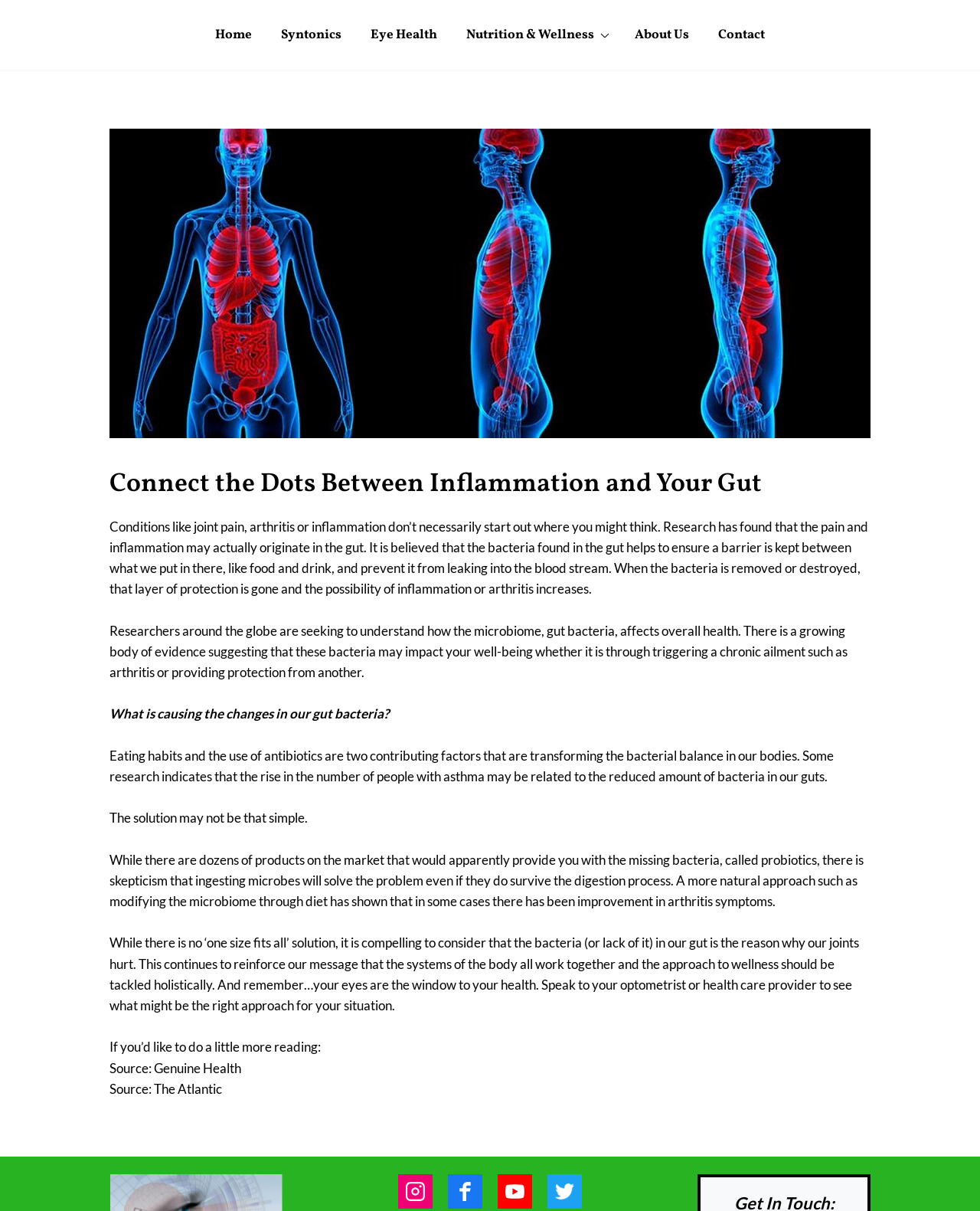Please reply to the following question using a single word or phrase: 
What is believed to happen when the bacteria in the gut is removed or destroyed?

Barrier is gone